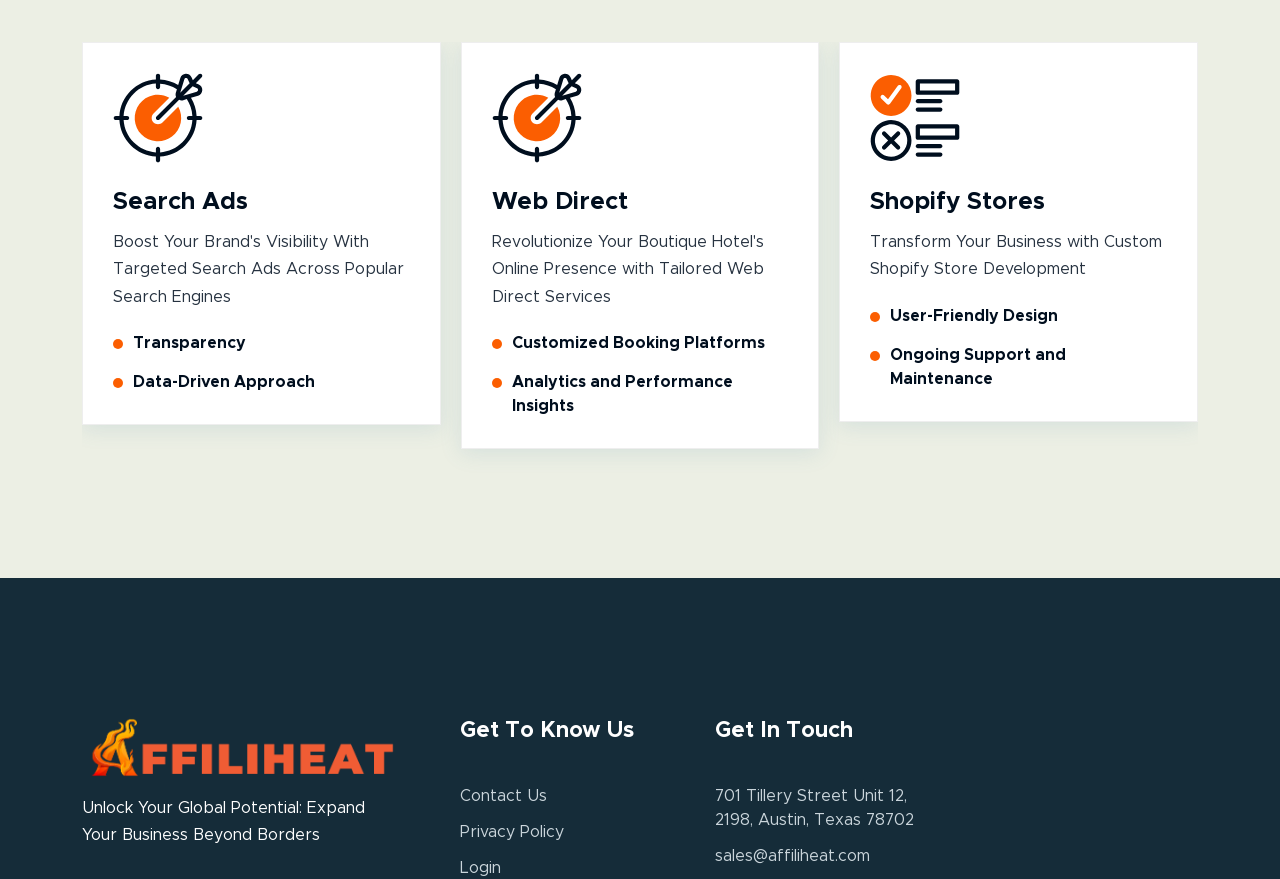Please indicate the bounding box coordinates of the element's region to be clicked to achieve the instruction: "Read more about 'Family lawyers in sydney'". Provide the coordinates as four float numbers between 0 and 1, i.e., [left, top, right, bottom].

None